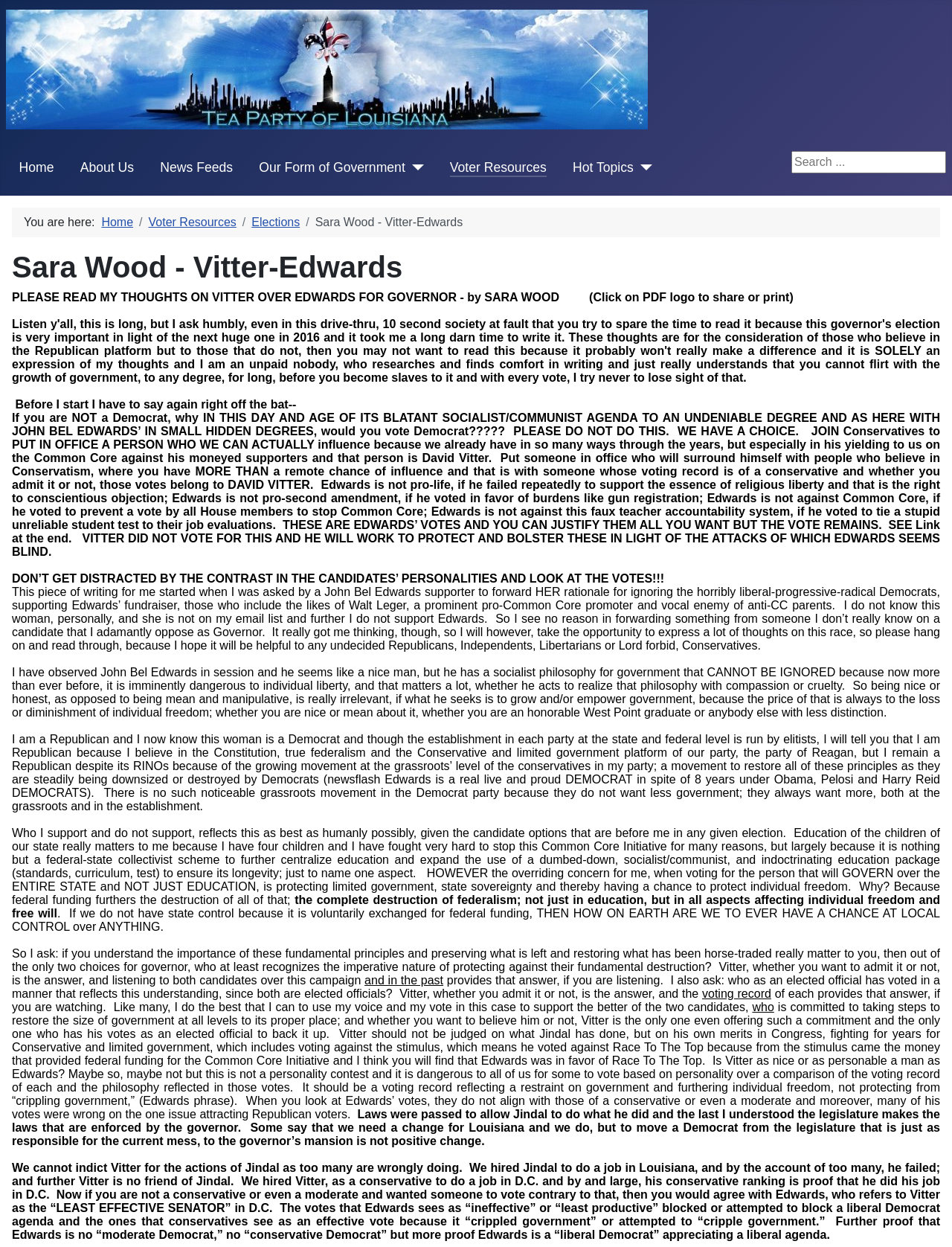What is the last sentence of the article?
Answer with a single word or phrase, using the screenshot for reference.

Further proof that Edwards is no “moderate Democrat,” no “conservative Democrat” but more proof Edwards is a “liberal Democrat” appreciating a liberal agenda.